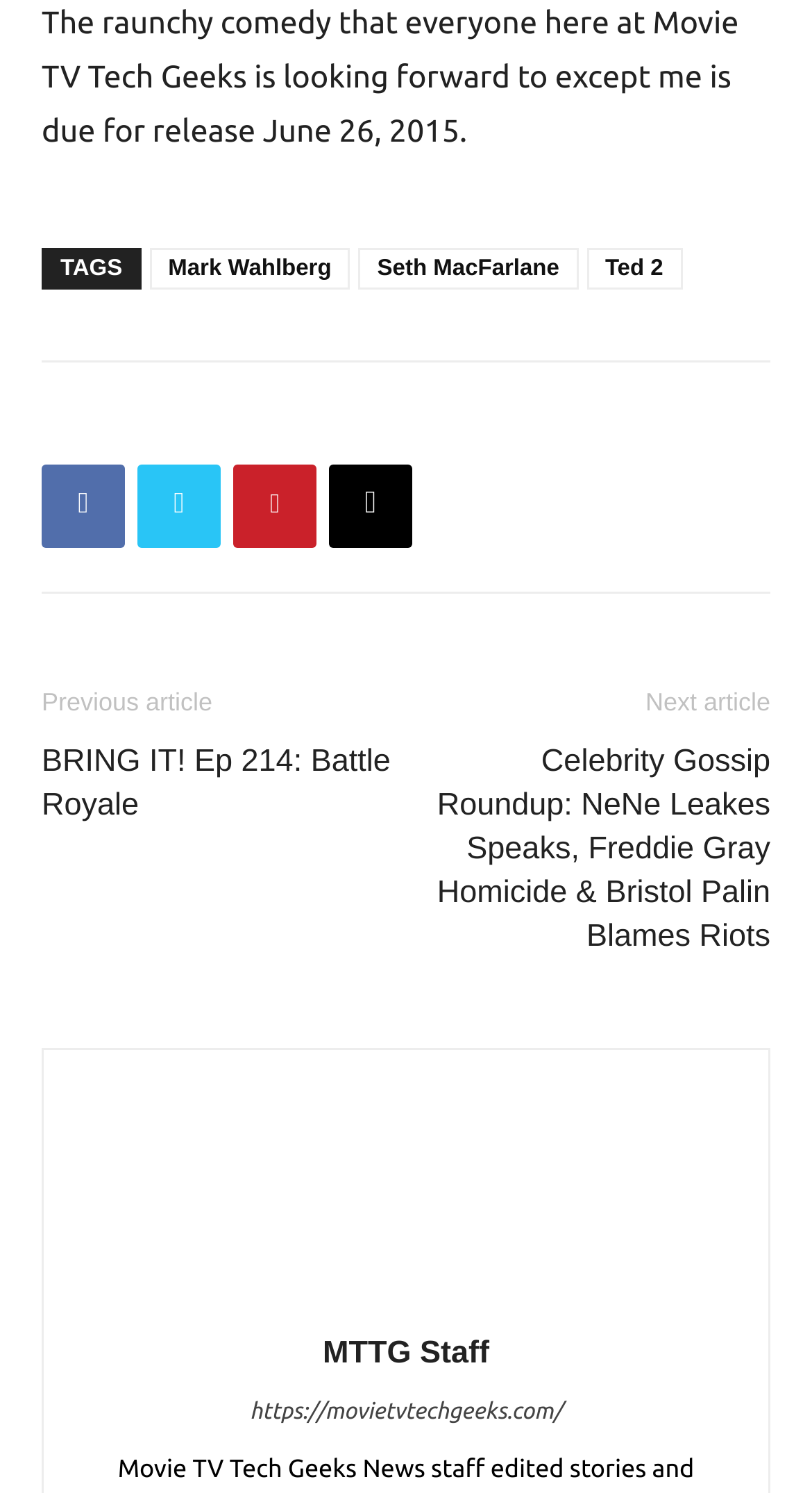Highlight the bounding box coordinates of the region I should click on to meet the following instruction: "Visit the homepage of Movie TV Tech Geeks".

[0.308, 0.937, 0.692, 0.954]